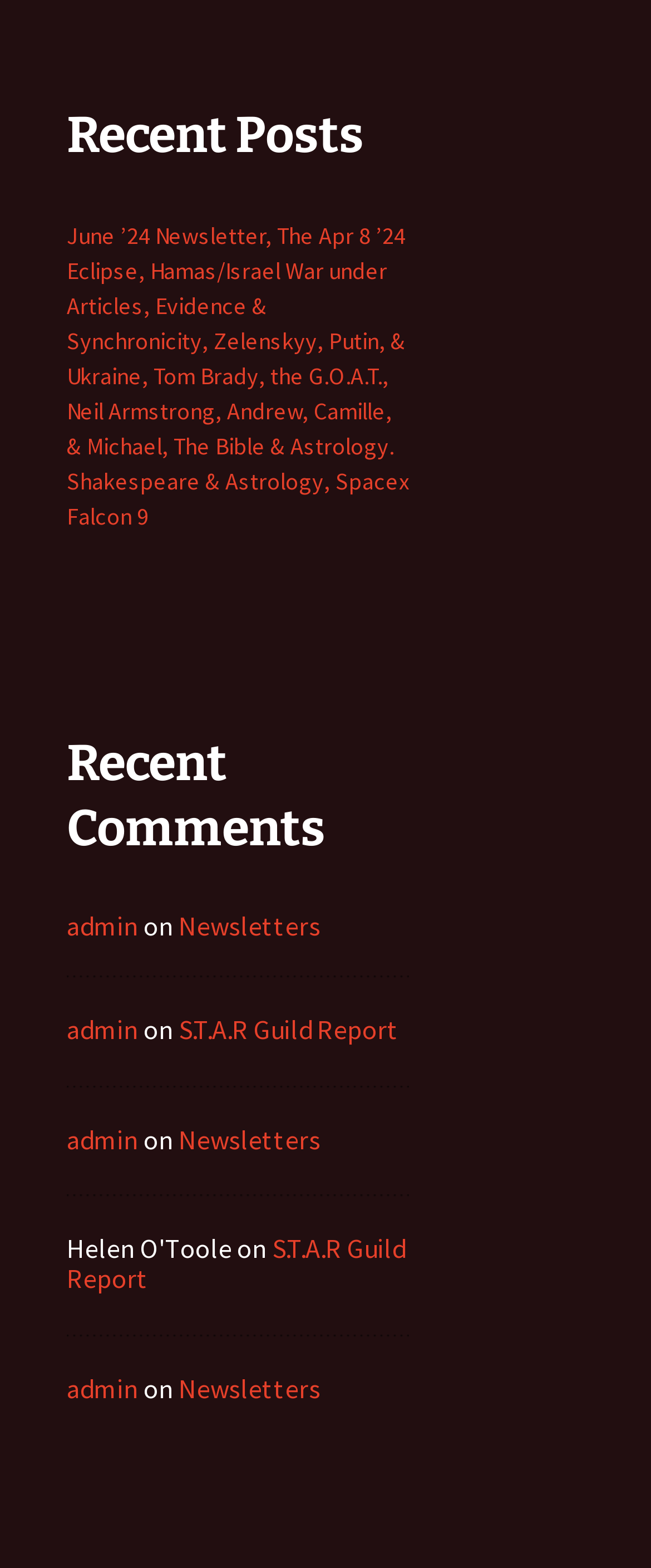Given the following UI element description: "admin", find the bounding box coordinates in the webpage screenshot.

[0.103, 0.646, 0.213, 0.667]